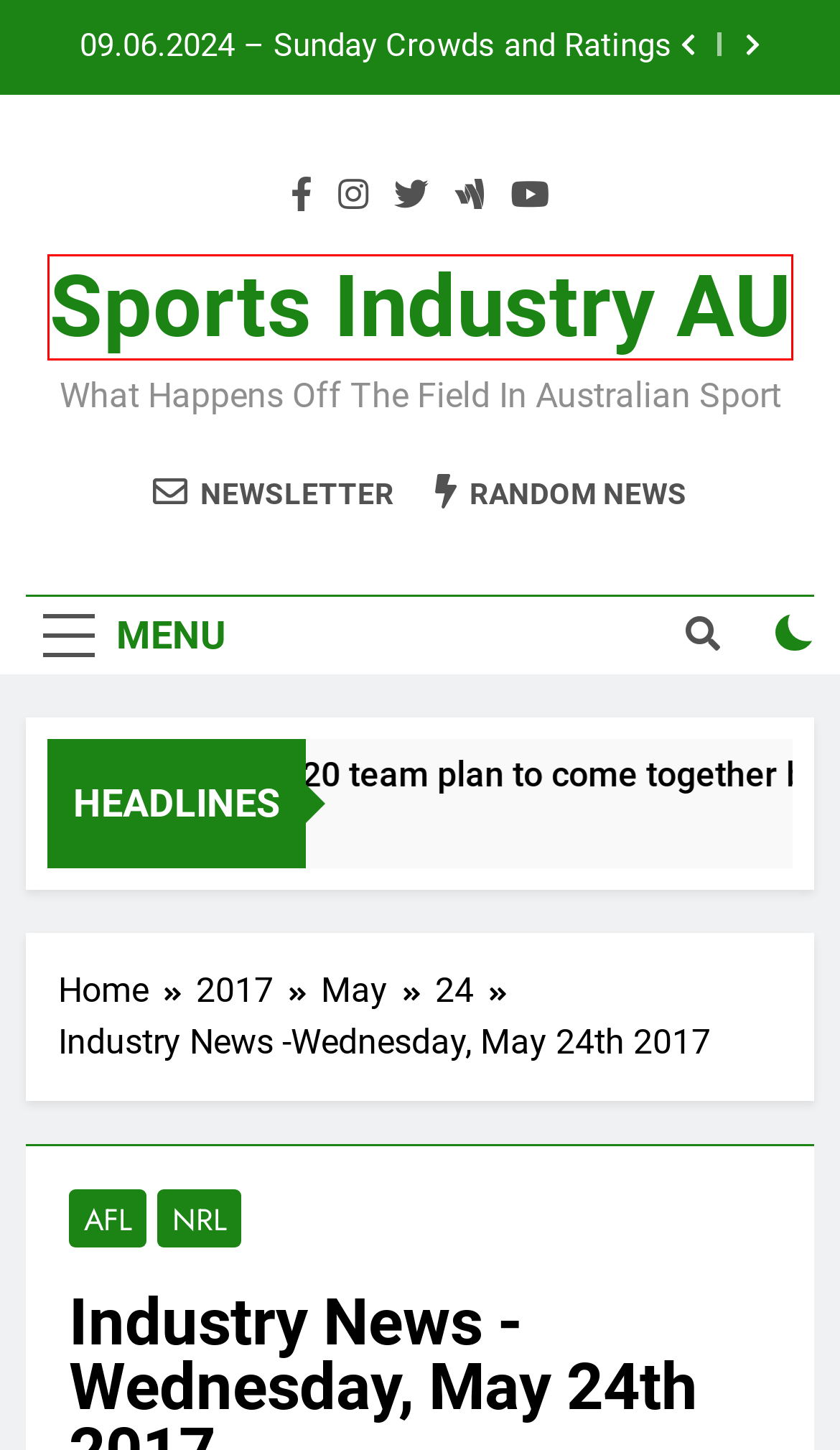You have a screenshot of a webpage with a red rectangle bounding box around an element. Identify the best matching webpage description for the new page that appears after clicking the element in the bounding box. The descriptions are:
A. May 24, 2017 - Sports Industry AU
B. NRL Archives - Sports Industry AU
C. Jason Lassey, Author at Sports Industry AU
D. AFL Archives - Sports Industry AU
E. Sports Industry AU - What happens off the field in Australian Sport
F. 08.06.2024 - Saturday Crowds and Ratings - Sports Industry AU
G. 2017 - Sports Industry AU
H. May 2017 - Sports Industry AU

E